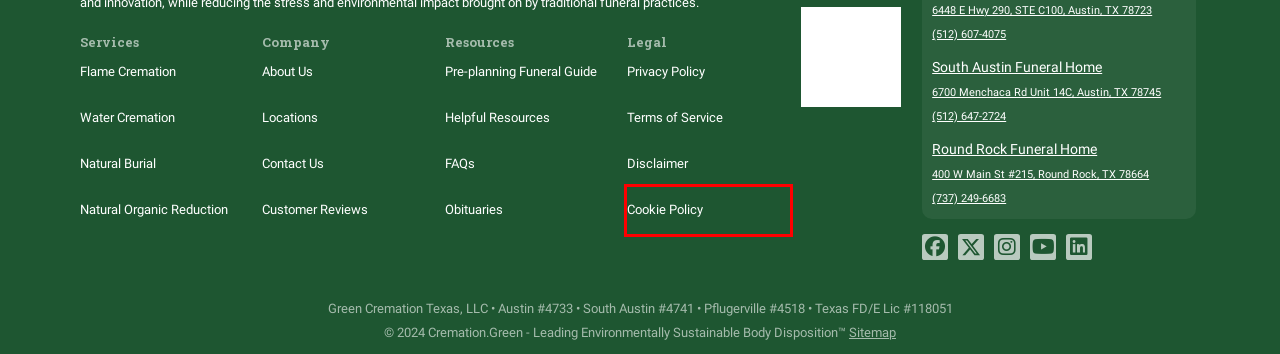You have a screenshot of a webpage, and a red bounding box highlights an element. Select the webpage description that best fits the new page after clicking the element within the bounding box. Options are:
A. 💧 Water Cremation - Alkaline Hydrolysis 100% Eco-Friendly
B. Privacy Policy
C. Cookie Policy
D. 🌳 1st Carbon-Neutral Funeral Home In TX - Now Serving Texas
E. Member Profile
F. Obituaries | Cremation.Green
G. Frequently Asked Questions
H. Natural Burial - Green Burial That Has A Better Impact.

C